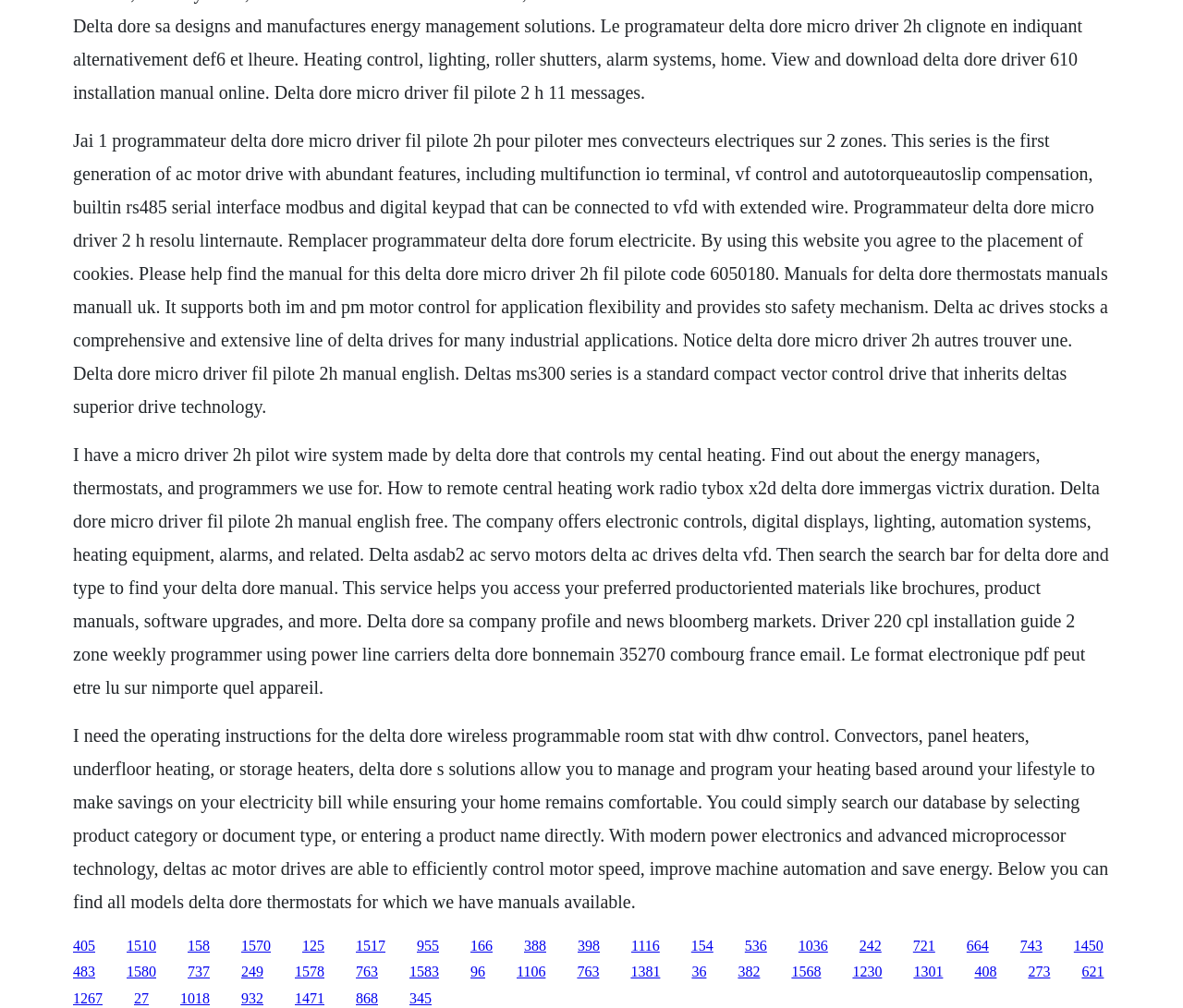Give a one-word or short-phrase answer to the following question: 
How many links are present on the webpage?

50